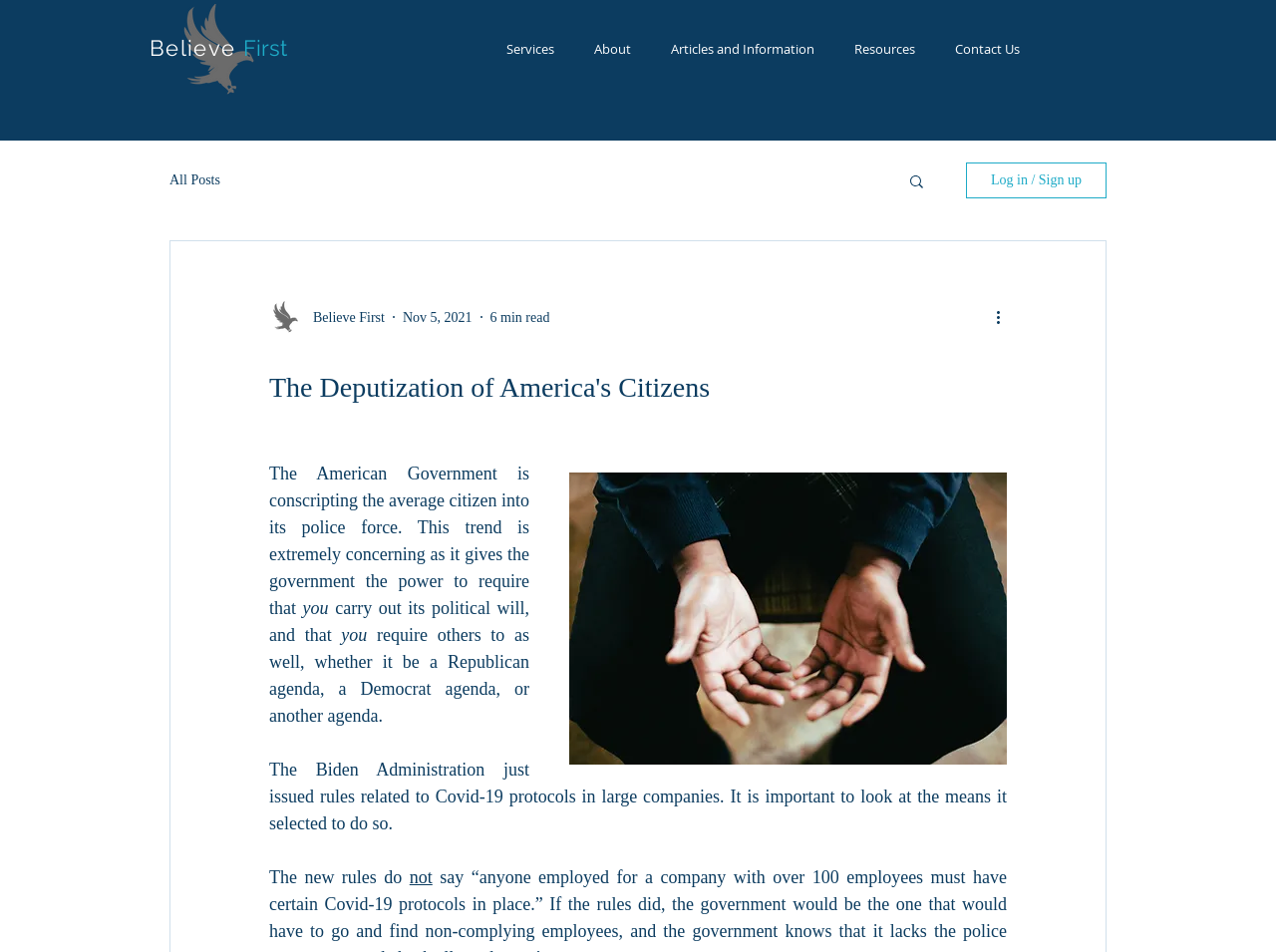Give a detailed account of the webpage's layout and content.

The webpage has a logo at the top left corner, with a favicon and a "Believe" link next to it. Below the logo, there is a navigation menu with links to "Services", "About", "Articles and Information", "Resources", and "Contact Us". 

To the right of the navigation menu, there is a "blog" section with a link to "All Posts" and a search button with a magnifying glass icon. Next to the search button, there is a "Log in / Sign up" button with a writer's picture above it.

The main content of the webpage is an article titled "The Deputization of America's Citizens". The article has a heading with the same title, followed by a brief summary of the content. The summary is divided into several paragraphs, with the first paragraph discussing the concerning trend of the American Government conscripting citizens into its police force. The subsequent paragraphs elaborate on the implications of this trend, including the government's power to require citizens to carry out its political will.

At the bottom of the article, there is a "More actions" button with an icon, and a button with no text. The article also has a "6 min read" label, indicating the estimated time it takes to read the article.